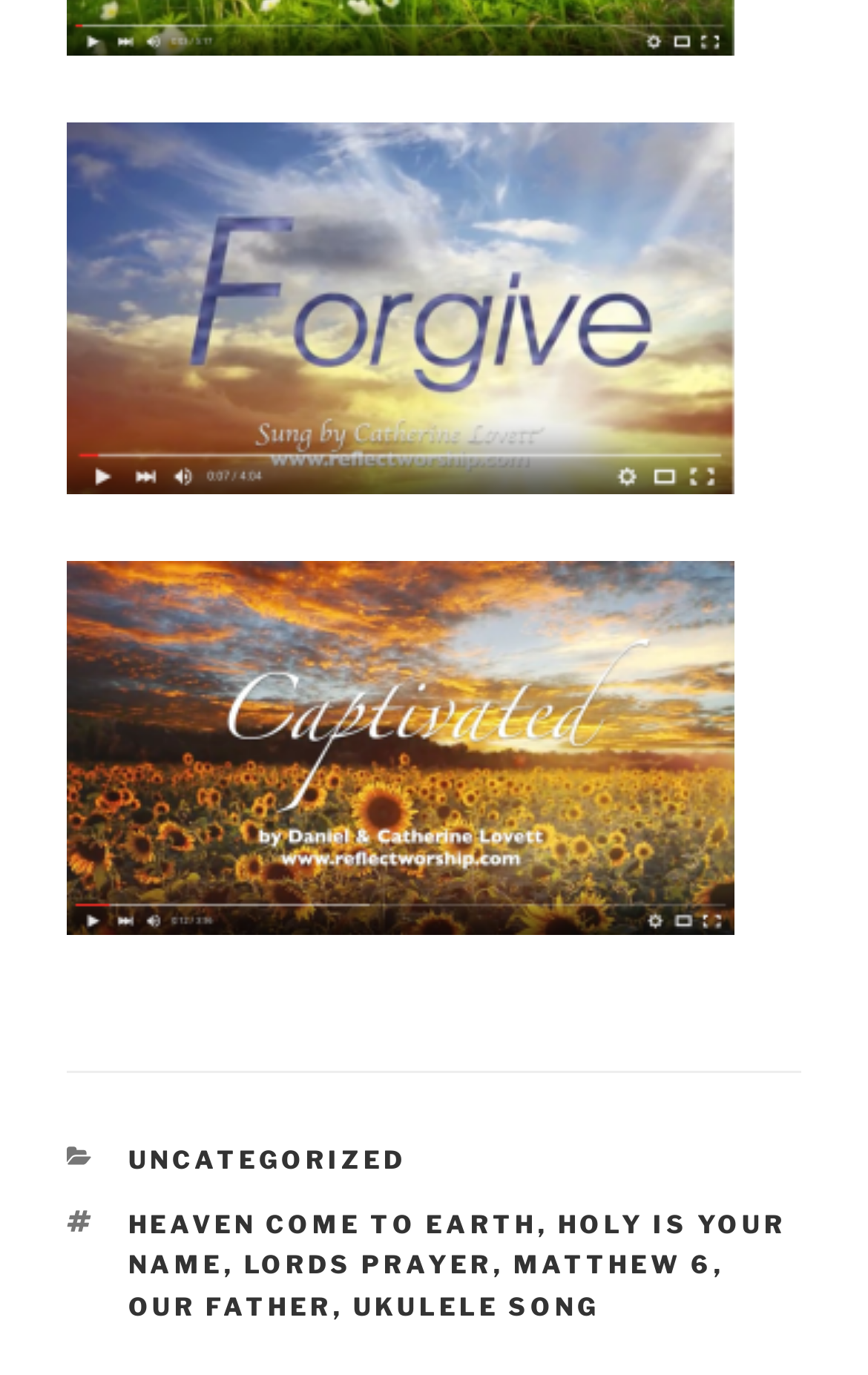Can you identify the bounding box coordinates of the clickable region needed to carry out this instruction: 'Click on the 'Come Lord Jesus' link'? The coordinates should be four float numbers within the range of 0 to 1, stated as [left, top, right, bottom].

[0.077, 0.017, 0.846, 0.046]